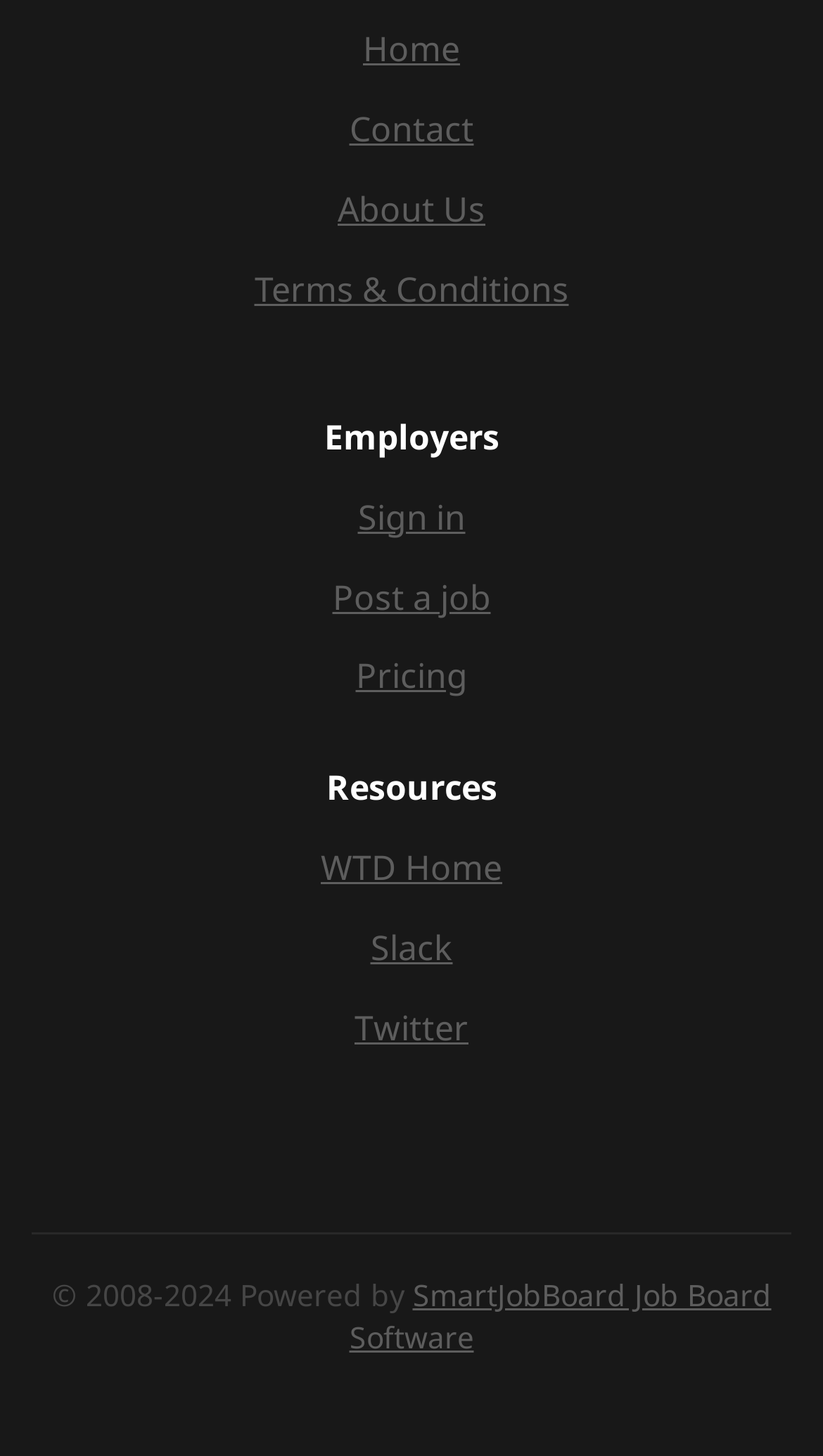Identify the bounding box coordinates for the UI element described as follows: SmartJobBoard Job Board Software. Use the format (top-left x, top-left y, bottom-right x, bottom-right y) and ensure all values are floating point numbers between 0 and 1.

[0.424, 0.875, 0.937, 0.931]